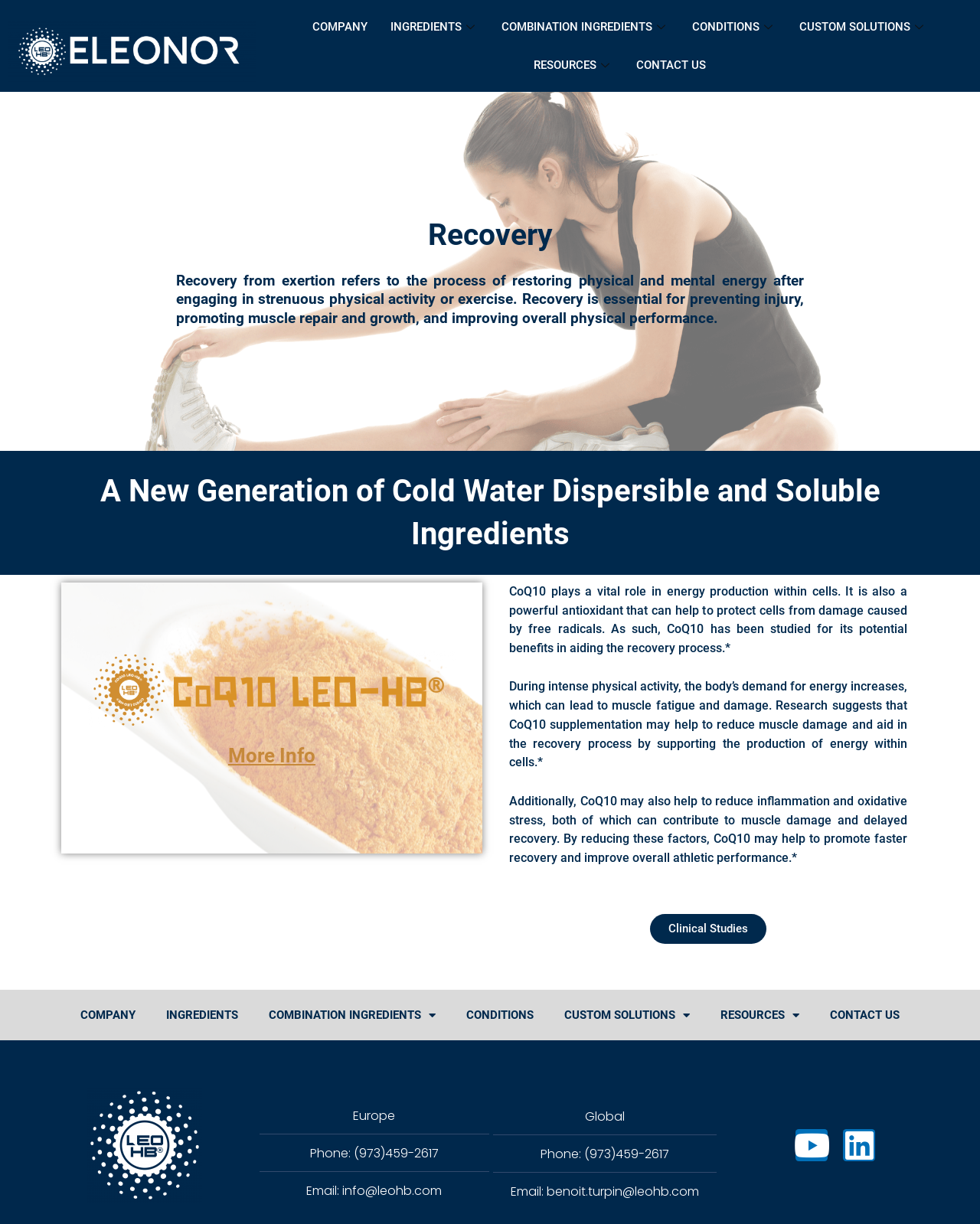Determine the coordinates of the bounding box for the clickable area needed to execute this instruction: "Contact US".

[0.638, 0.038, 0.732, 0.069]